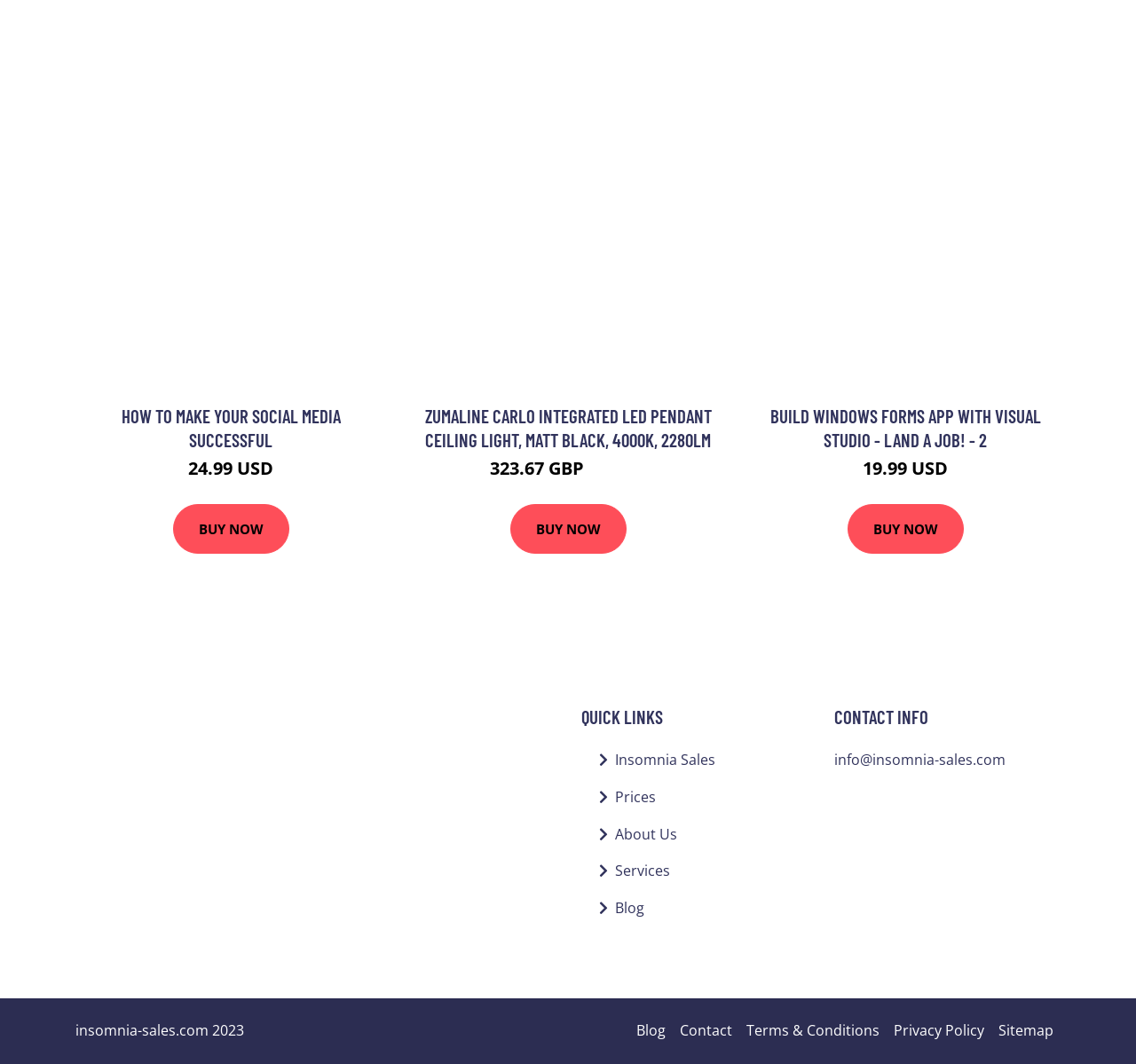What is the purpose of the 'BUY NOW' button?
Using the image, answer in one word or phrase.

To purchase a product